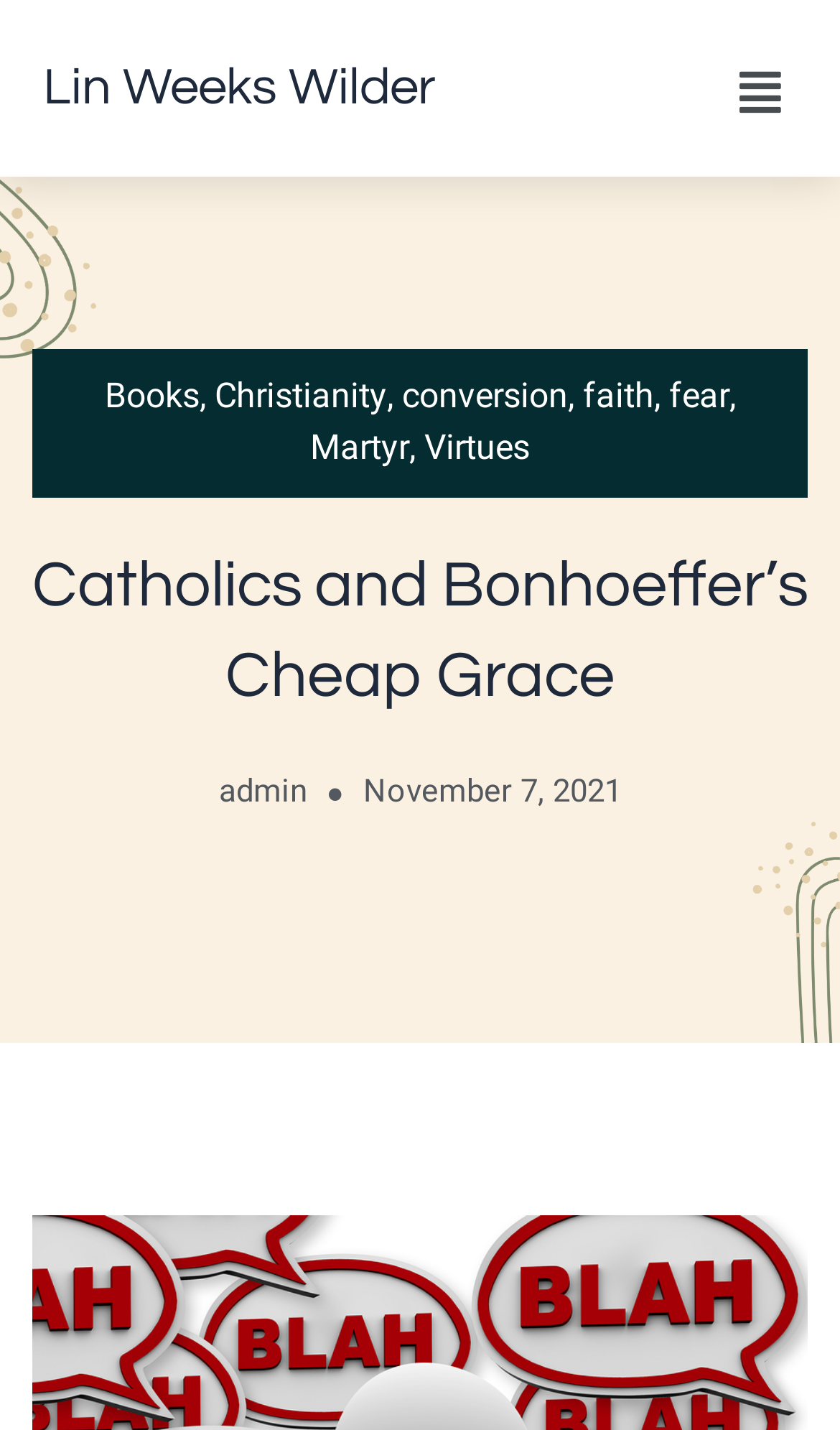Carefully observe the image and respond to the question with a detailed answer:
What is the topic of the article?

The topic of the article is obtained from the heading element 'Catholics and Bonhoeffer’s Cheap Grace' which is a child element of the root element.